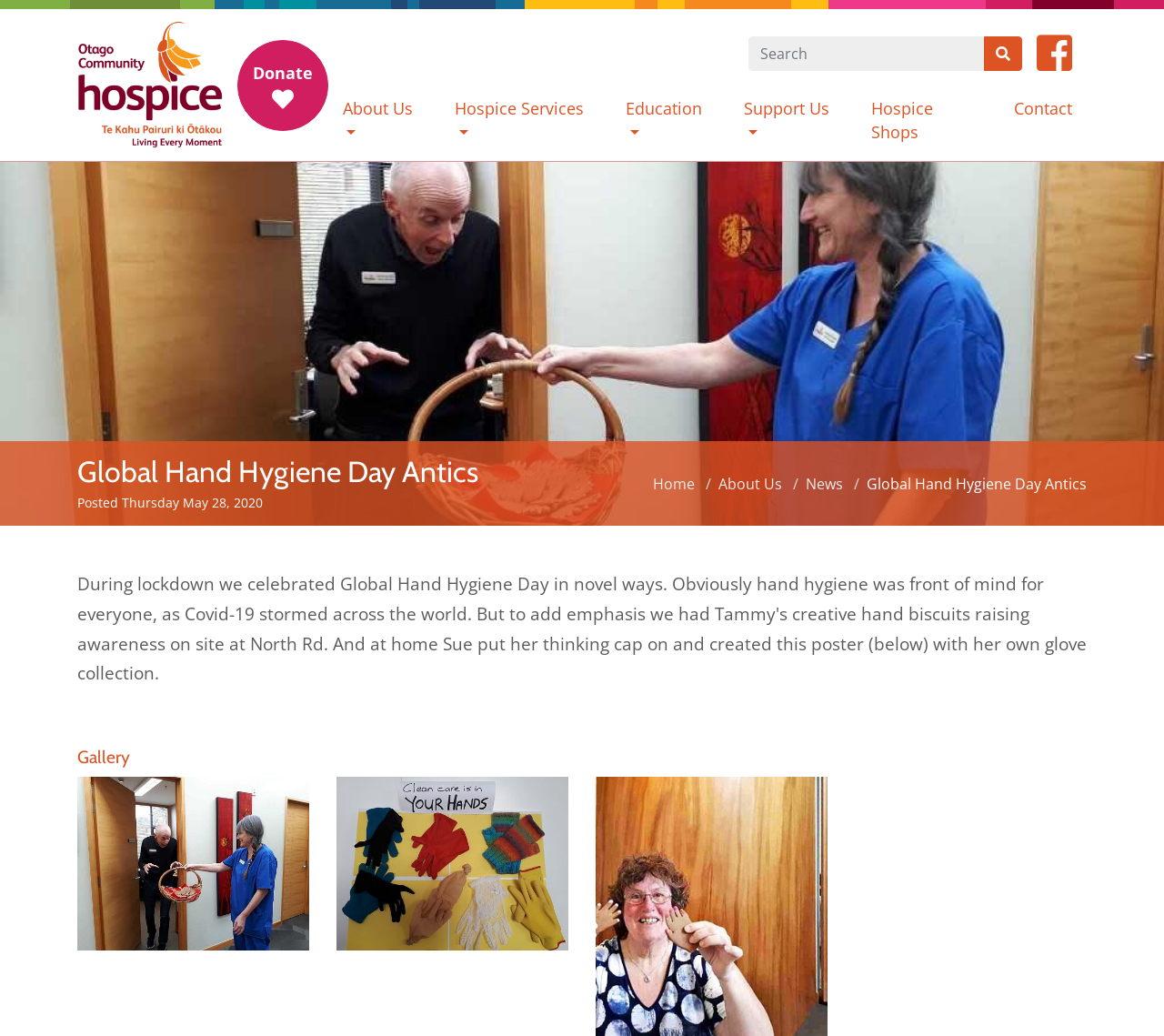Identify the bounding box coordinates for the UI element described as: "aria-label="Search" name="q" placeholder="Search"".

[0.643, 0.035, 0.846, 0.069]